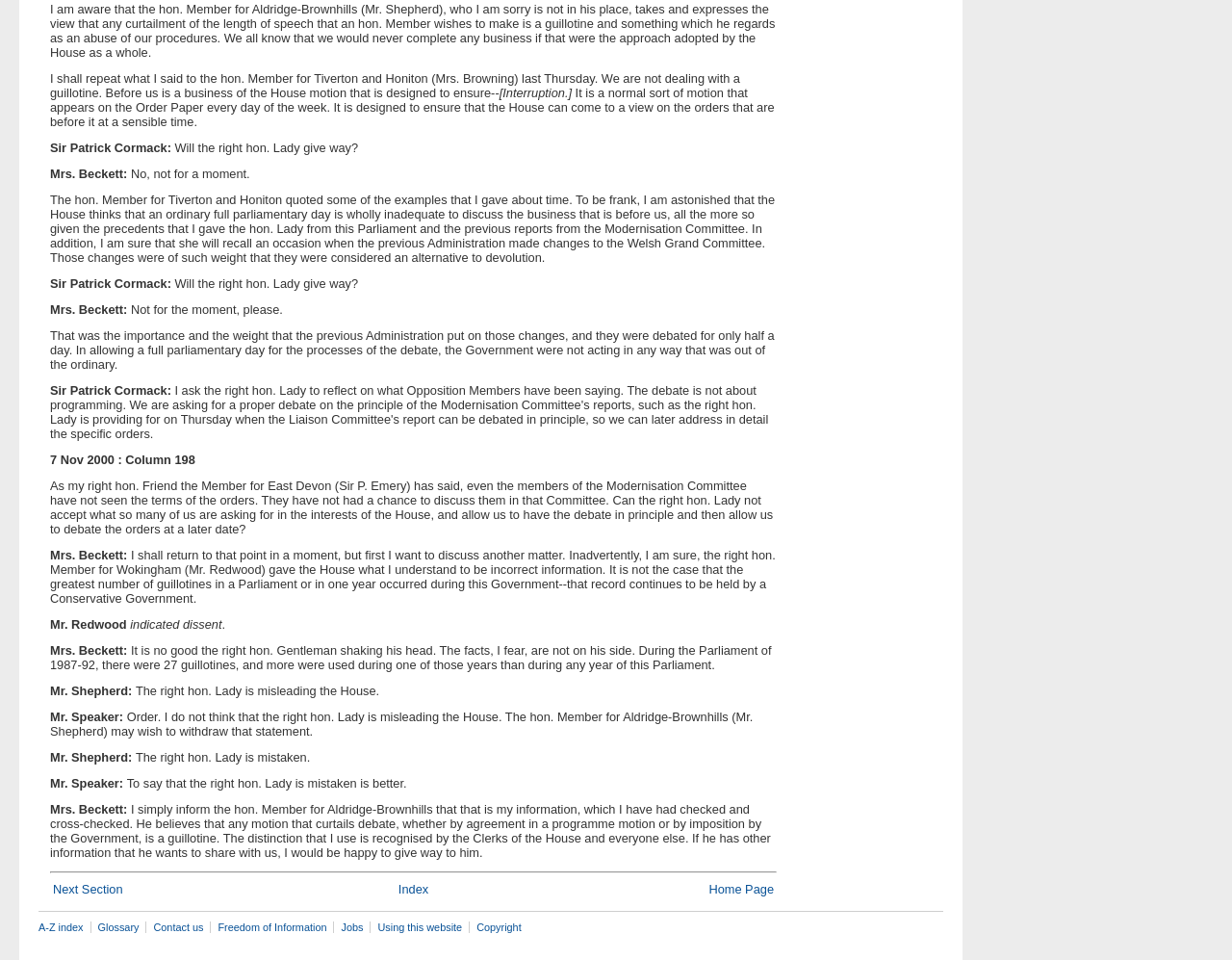Please specify the bounding box coordinates of the clickable region to carry out the following instruction: "View the Three Apples story". The coordinates should be four float numbers between 0 and 1, in the format [left, top, right, bottom].

None